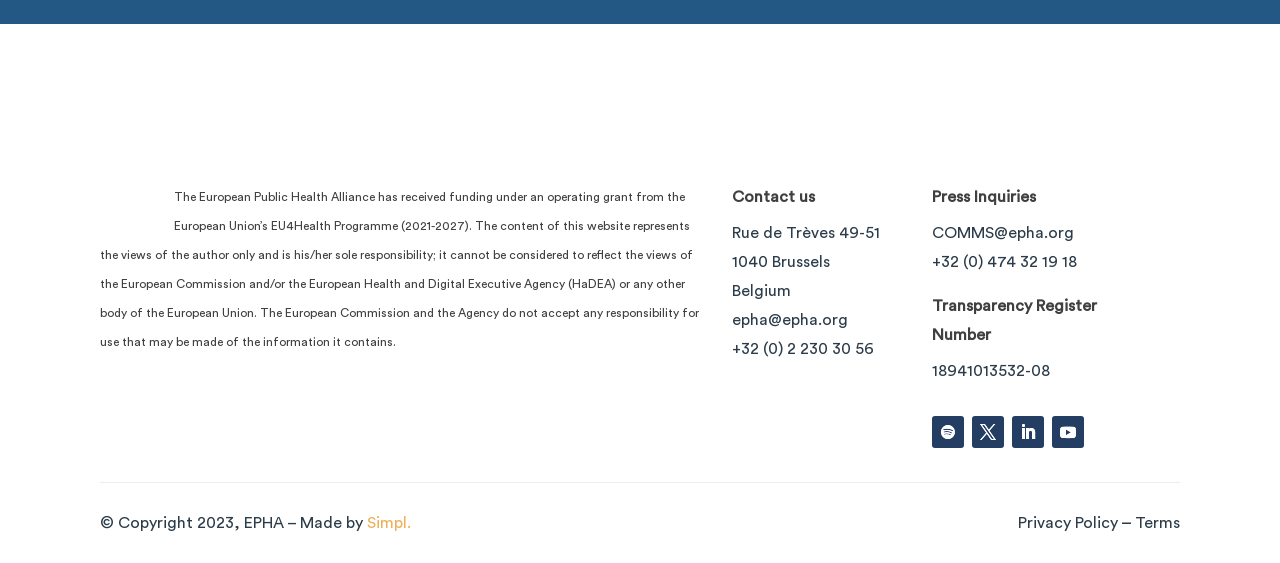Provide the bounding box coordinates of the area you need to click to execute the following instruction: "View press inquiries".

[0.728, 0.336, 0.809, 0.364]